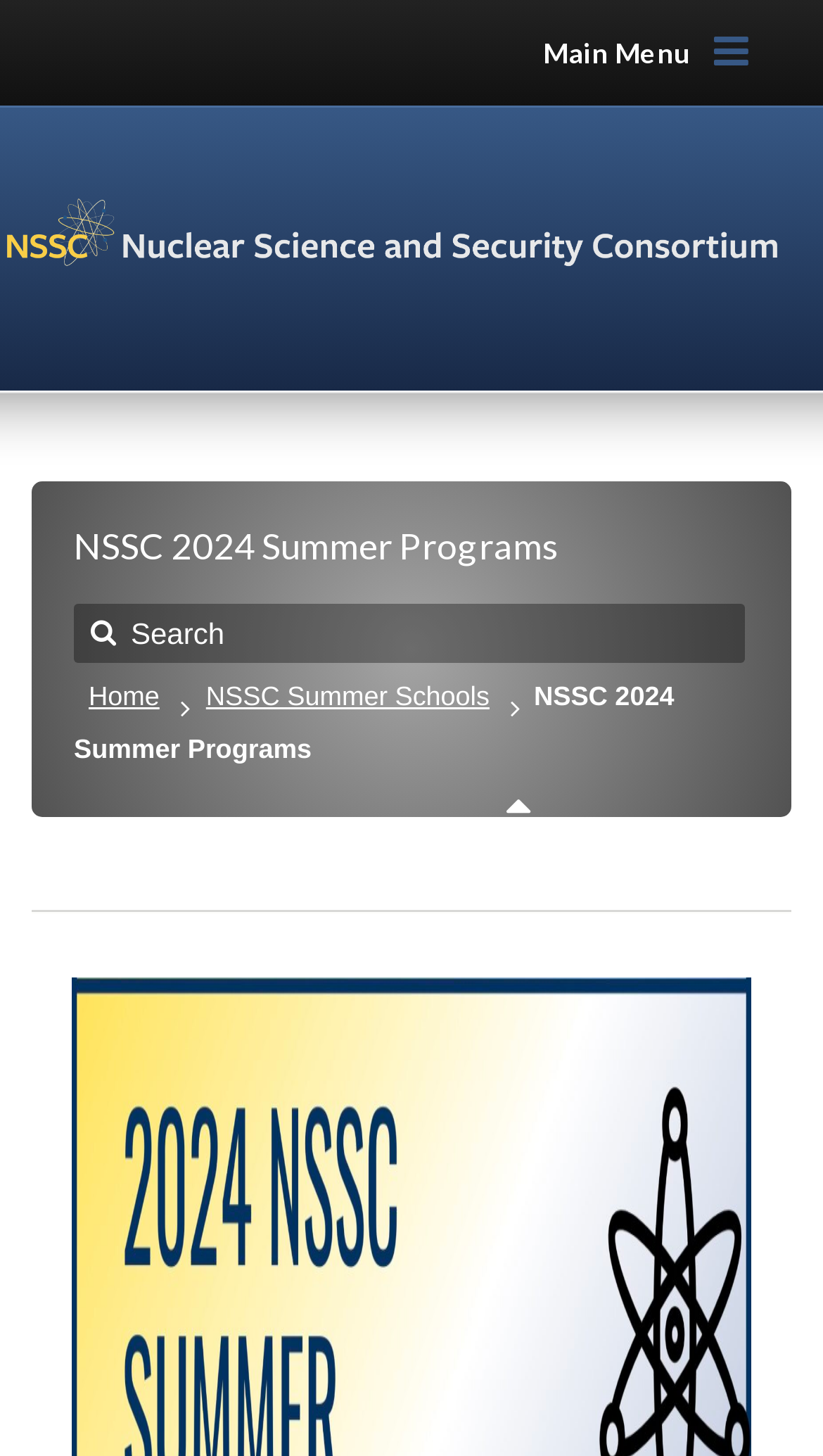Respond with a single word or phrase to the following question: How many main menu items are there?

3